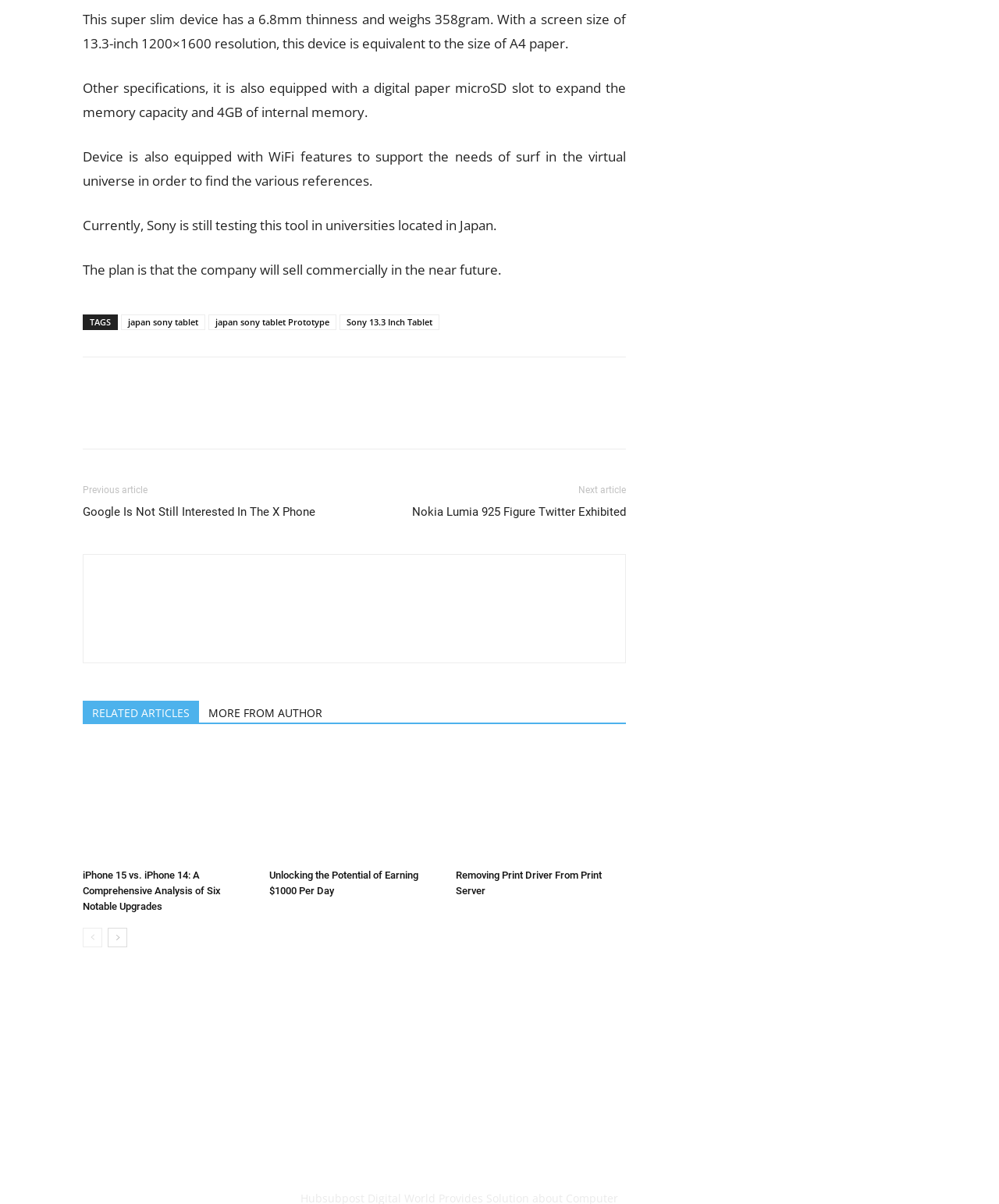Find the bounding box coordinates of the element to click in order to complete this instruction: "Click on 'japan sony tablet'". The bounding box coordinates must be four float numbers between 0 and 1, denoted as [left, top, right, bottom].

[0.121, 0.261, 0.205, 0.274]